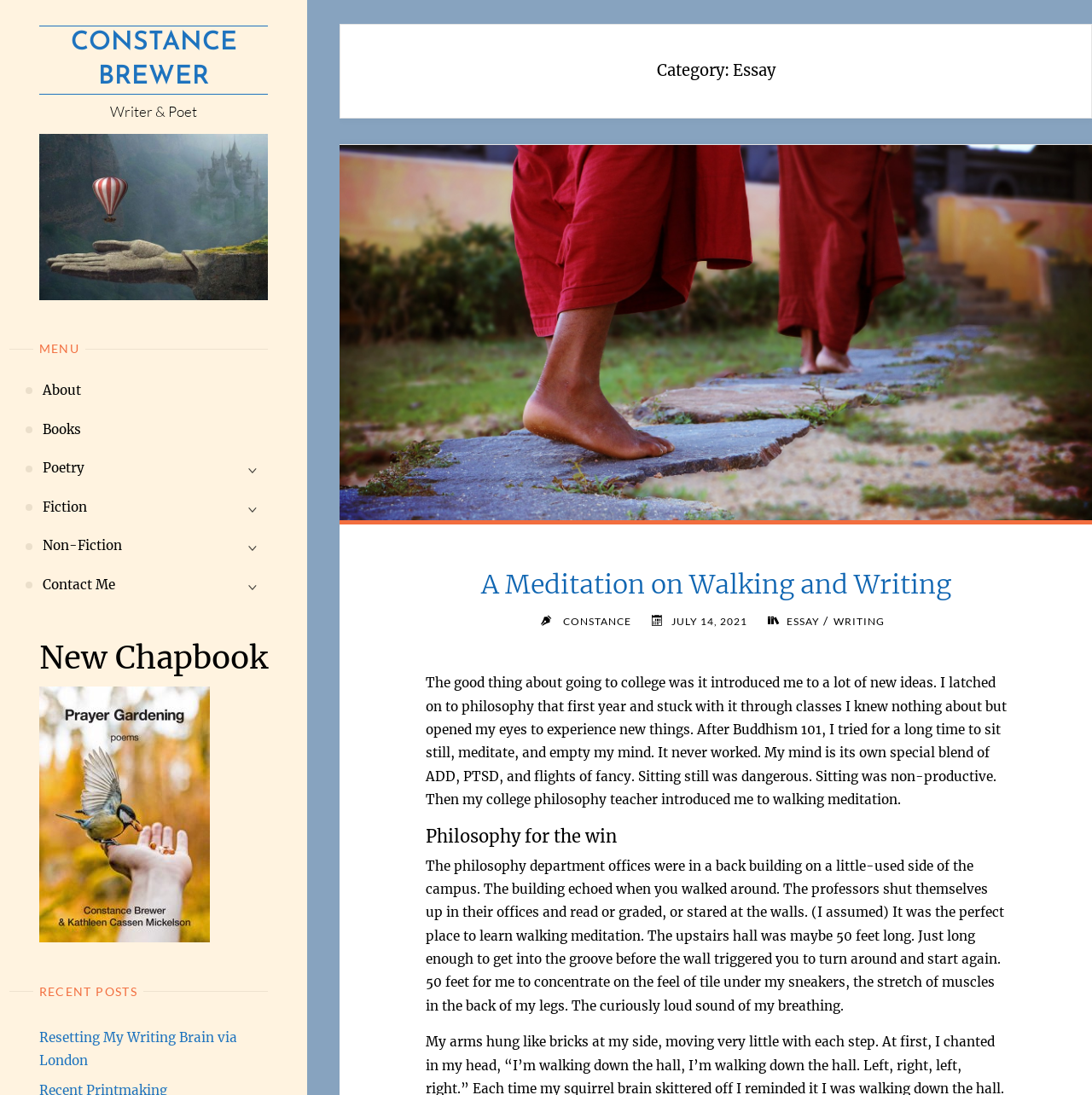What is the author's profession?
Please use the image to provide an in-depth answer to the question.

Based on the webpage, the author's profession is Writer & Poet, which is indicated by the StaticText 'Writer & Poet' element located below the link 'CONSTANCE BREWER'.